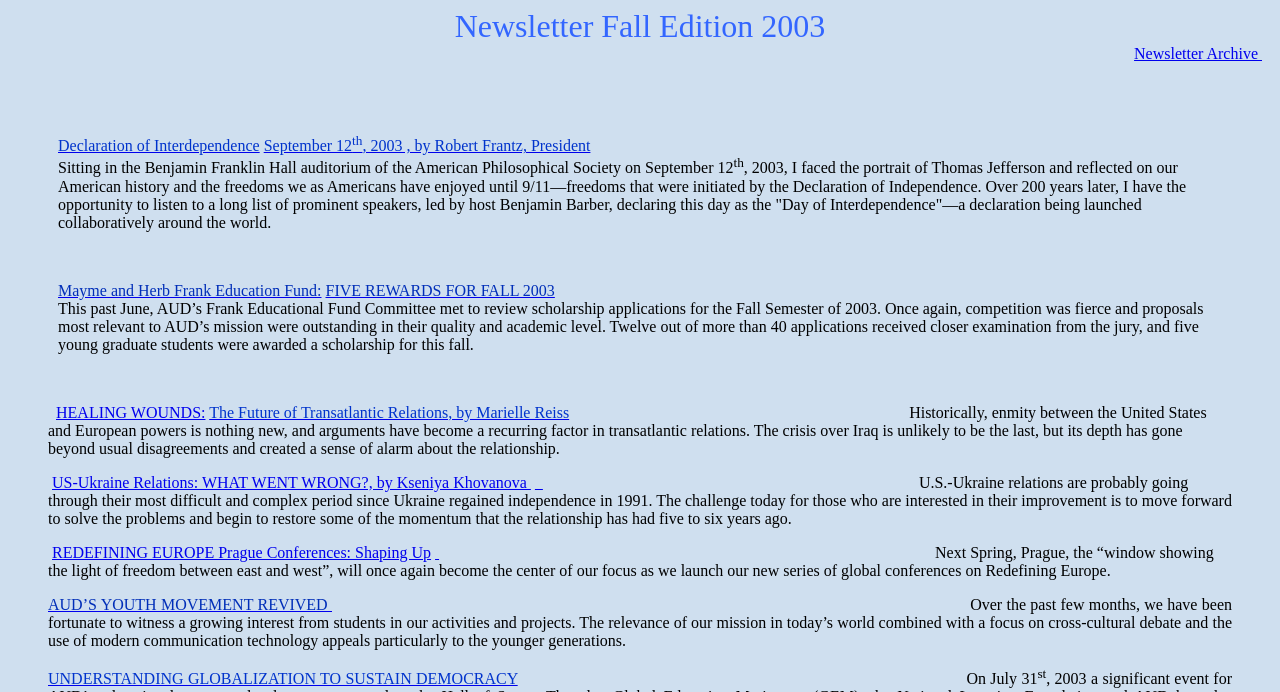Look at the image and answer the question in detail:
What is the name of the declaration mentioned in the article?

The article mentions a declaration being launched collaboratively around the world, which is referred to as the 'Day of Interdependence'. This declaration is mentioned in the context of a speech by Robert Frantz, President, on September 12th, 2003.